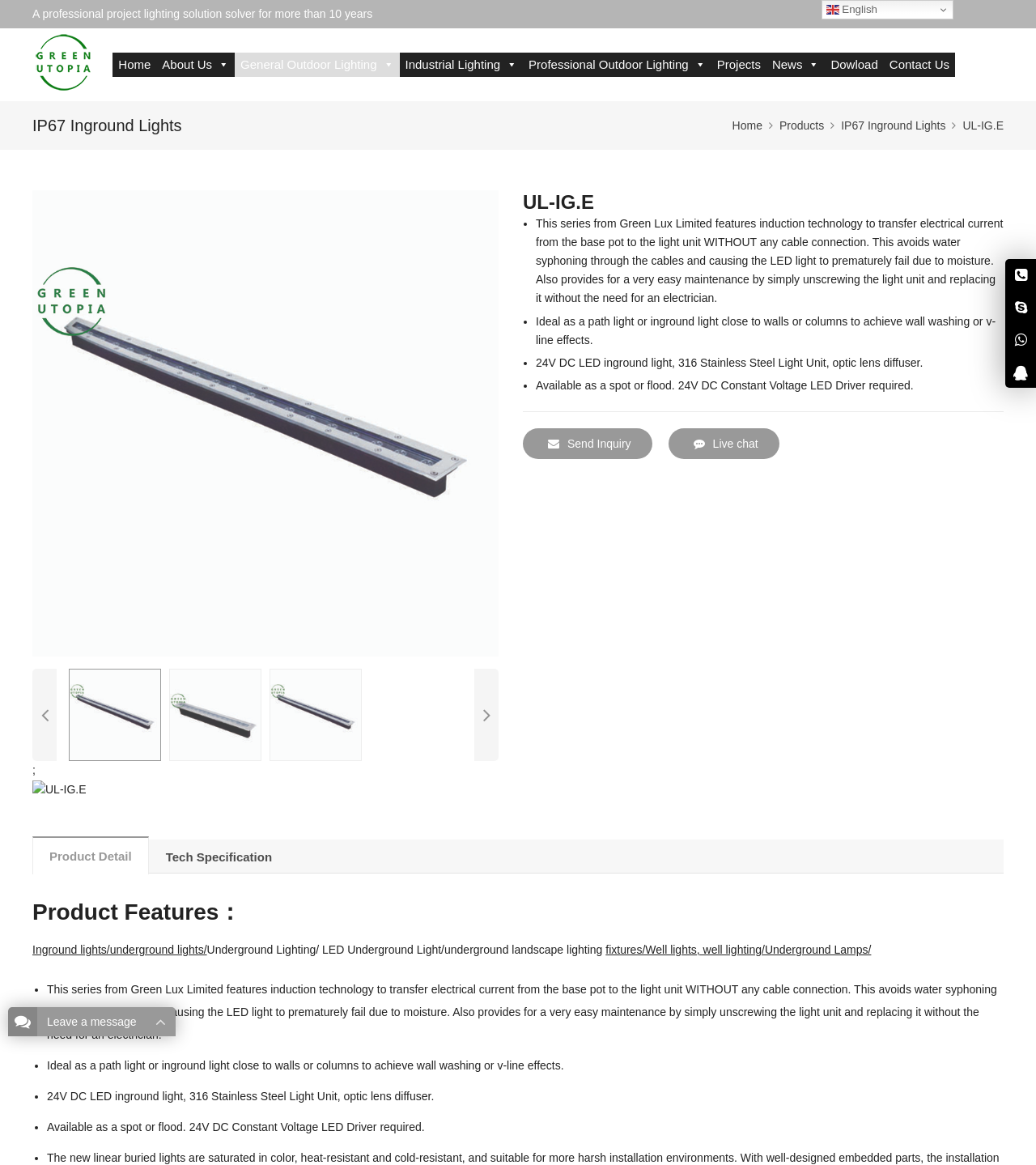What is the material of the light unit?
Look at the screenshot and give a one-word or phrase answer.

316 Stainless Steel